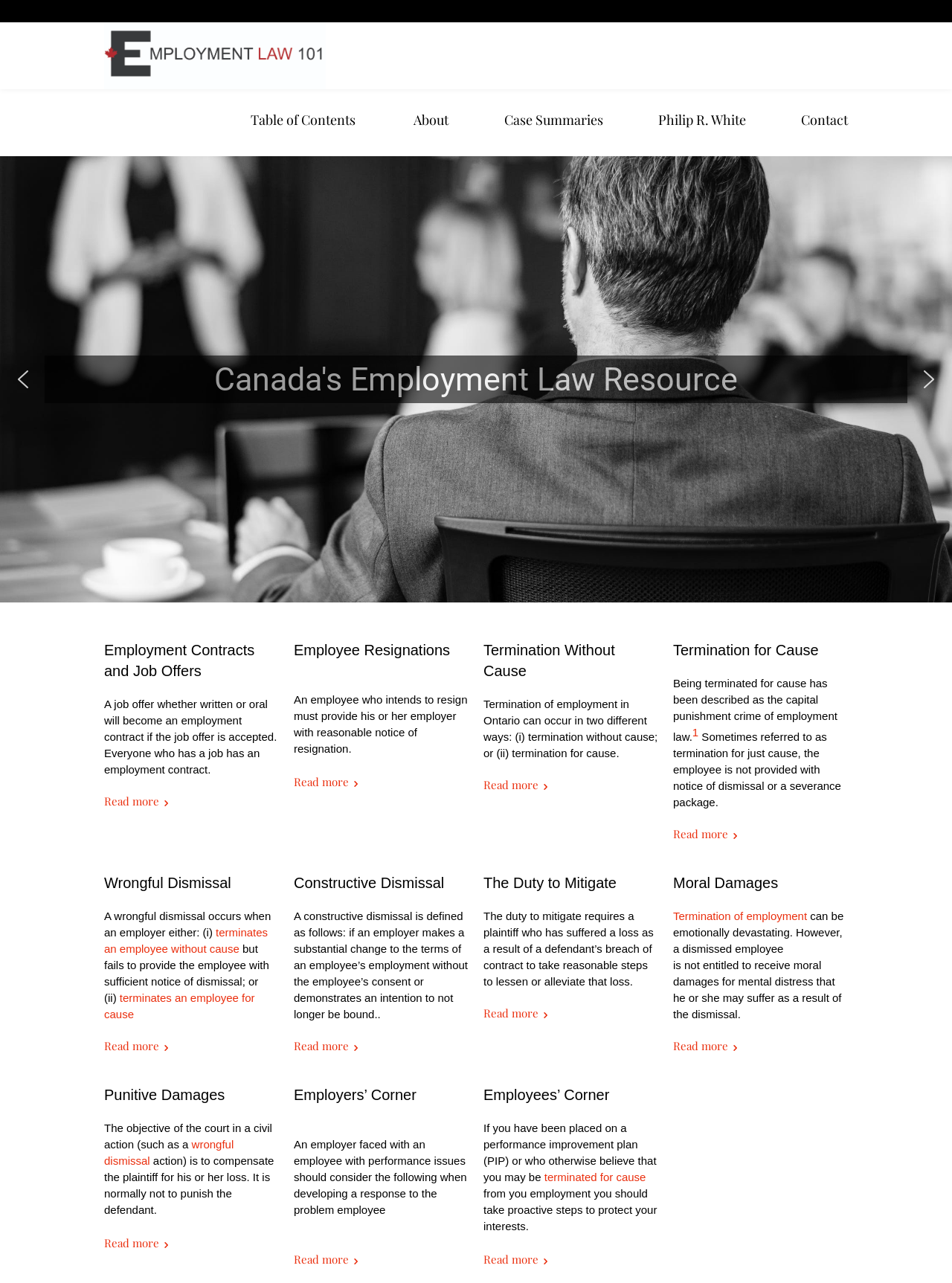Please identify the bounding box coordinates of the clickable element to fulfill the following instruction: "Read more about 'Termination Without Cause'". The coordinates should be four float numbers between 0 and 1, i.e., [left, top, right, bottom].

[0.508, 0.606, 0.575, 0.617]